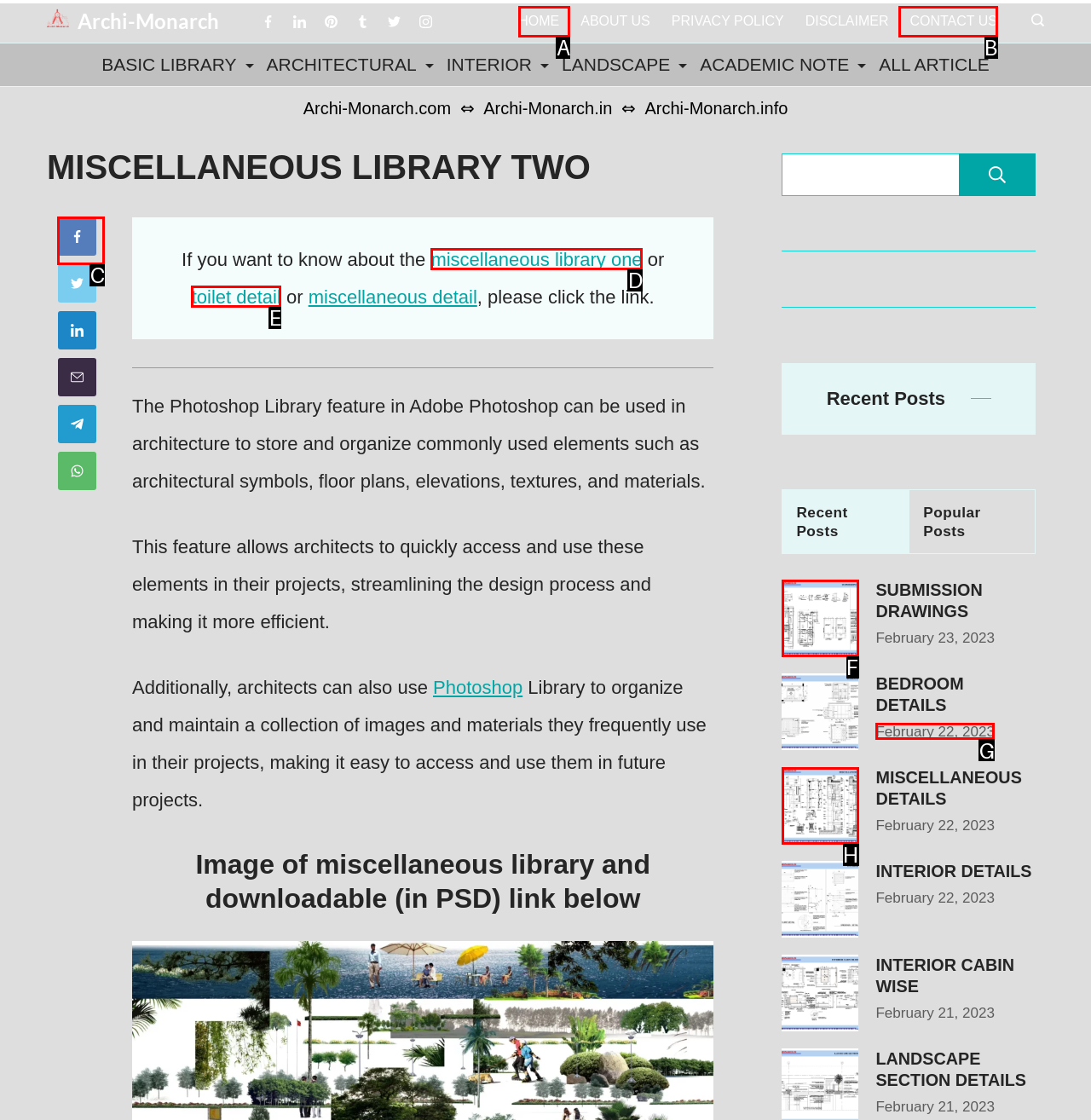Identify the letter of the option that should be selected to accomplish the following task: Click the 'Facebook' link. Provide the letter directly.

C